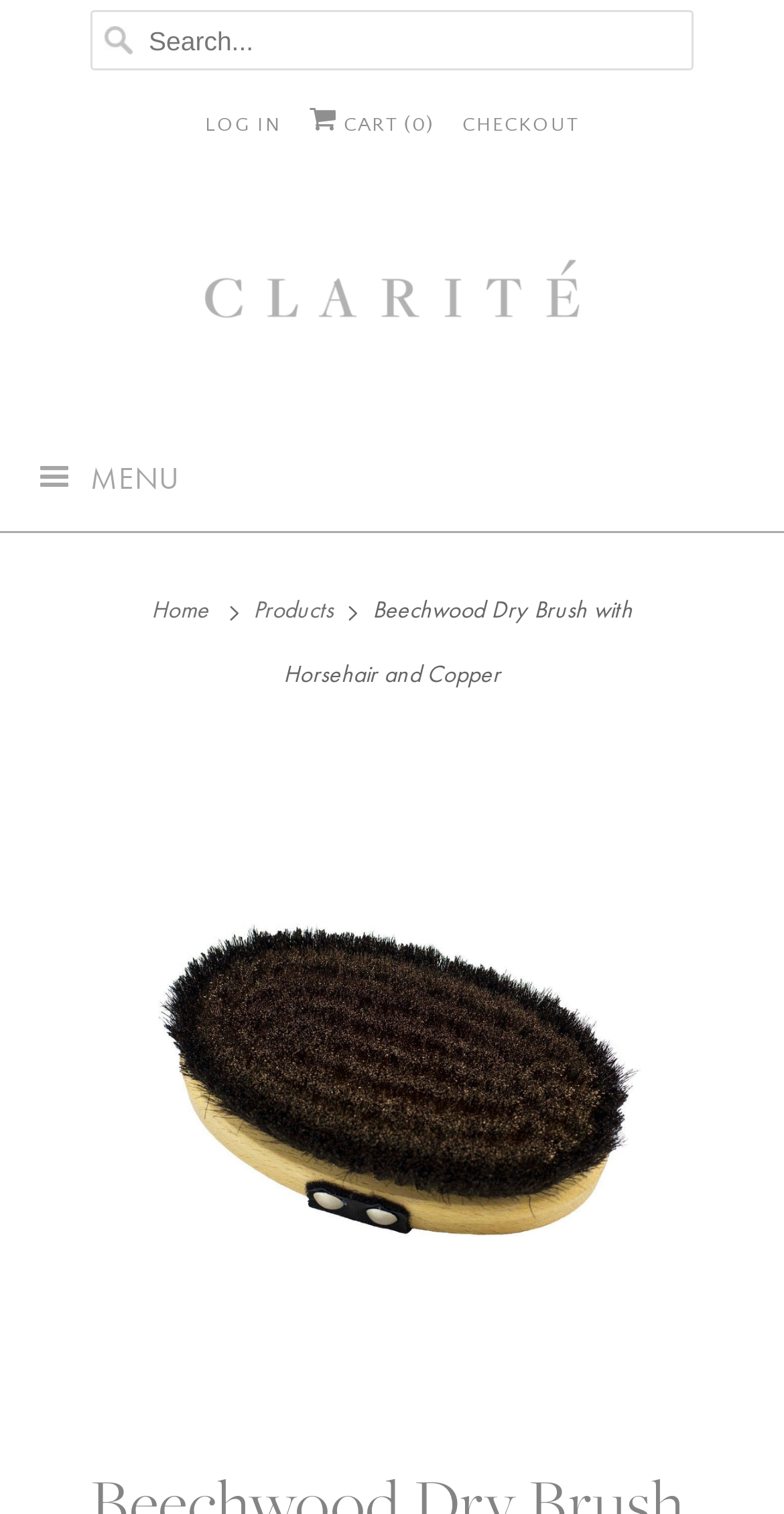Please provide the bounding box coordinates for the element that needs to be clicked to perform the instruction: "explore menu". The coordinates must consist of four float numbers between 0 and 1, formatted as [left, top, right, bottom].

[0.0, 0.276, 1.0, 0.352]